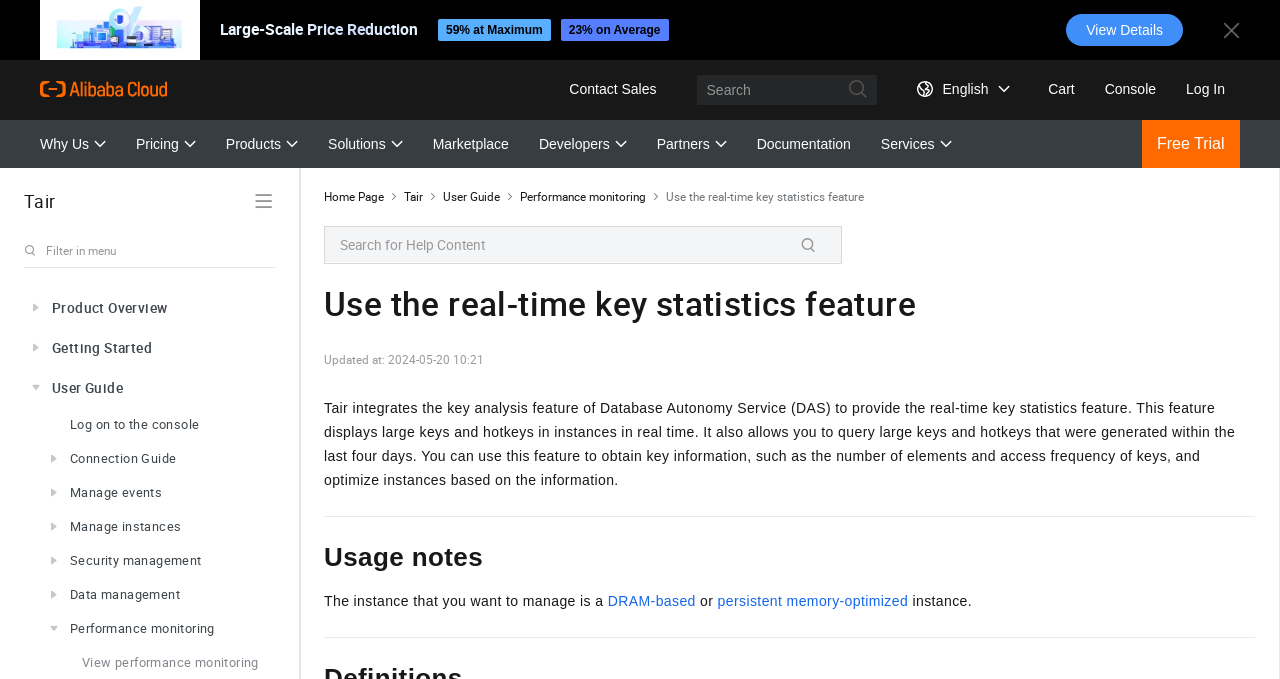Utilize the details in the image to thoroughly answer the following question: What is Tair?

Based on the webpage, Tair is a feature that integrates the key analysis feature of Database Autonomy Service (DAS) to provide real-time key statistics. This feature displays large keys and hotkeys in instances in real time.